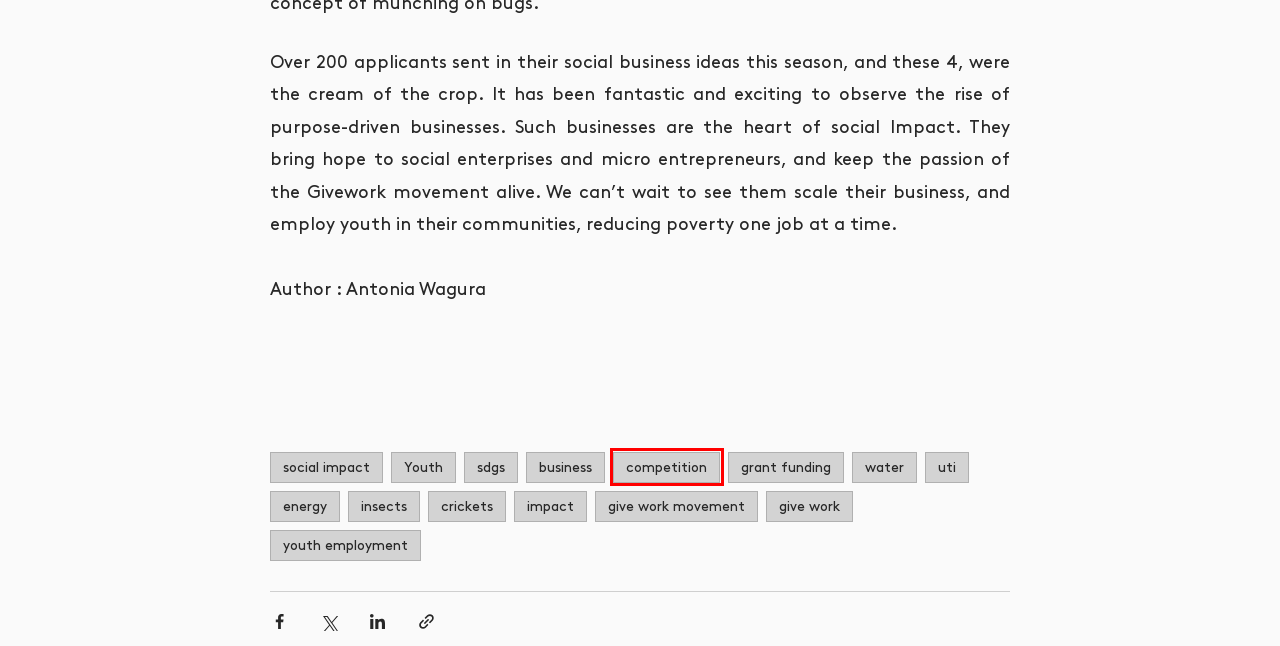You have a screenshot of a webpage with a red bounding box around an element. Identify the webpage description that best fits the new page that appears after clicking the selected element in the red bounding box. Here are the candidates:
A. uti | Leila Janah Fdn.
B. social impact | Leila Janah Fdn.
C. competition | Leila Janah Fdn.
D. impact | Leila Janah Fdn.
E. give work movement | Leila Janah Fdn.
F. sdgs | Leila Janah Fdn.
G. Youth | Leila Janah Fdn.
H. grant funding | Leila Janah Fdn.

C